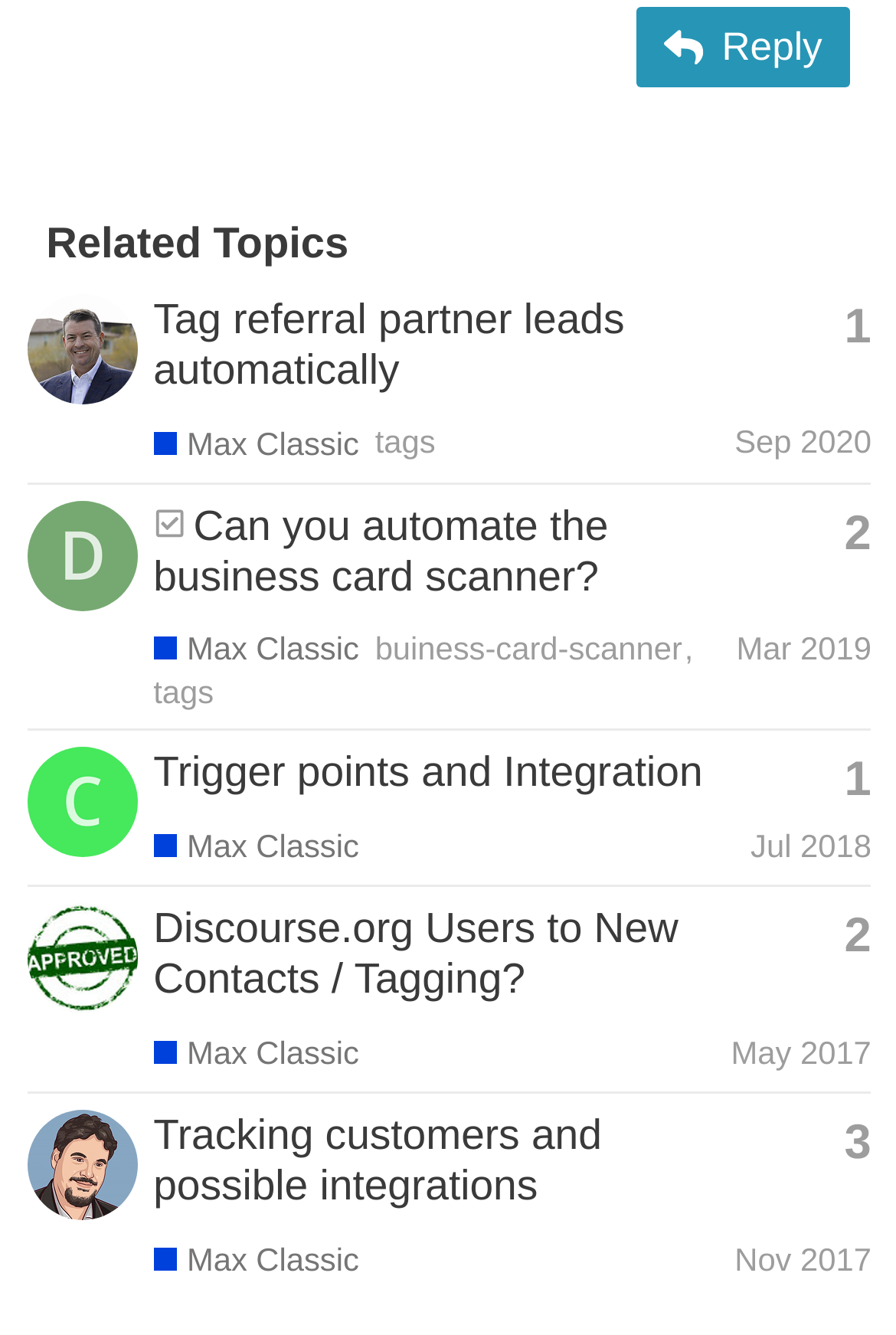Based on the image, provide a detailed response to the question:
How many topics are listed on the webpage?

I counted the number of gridcell elements, which represent individual topics, and found that there are 4 topics listed on the webpage.